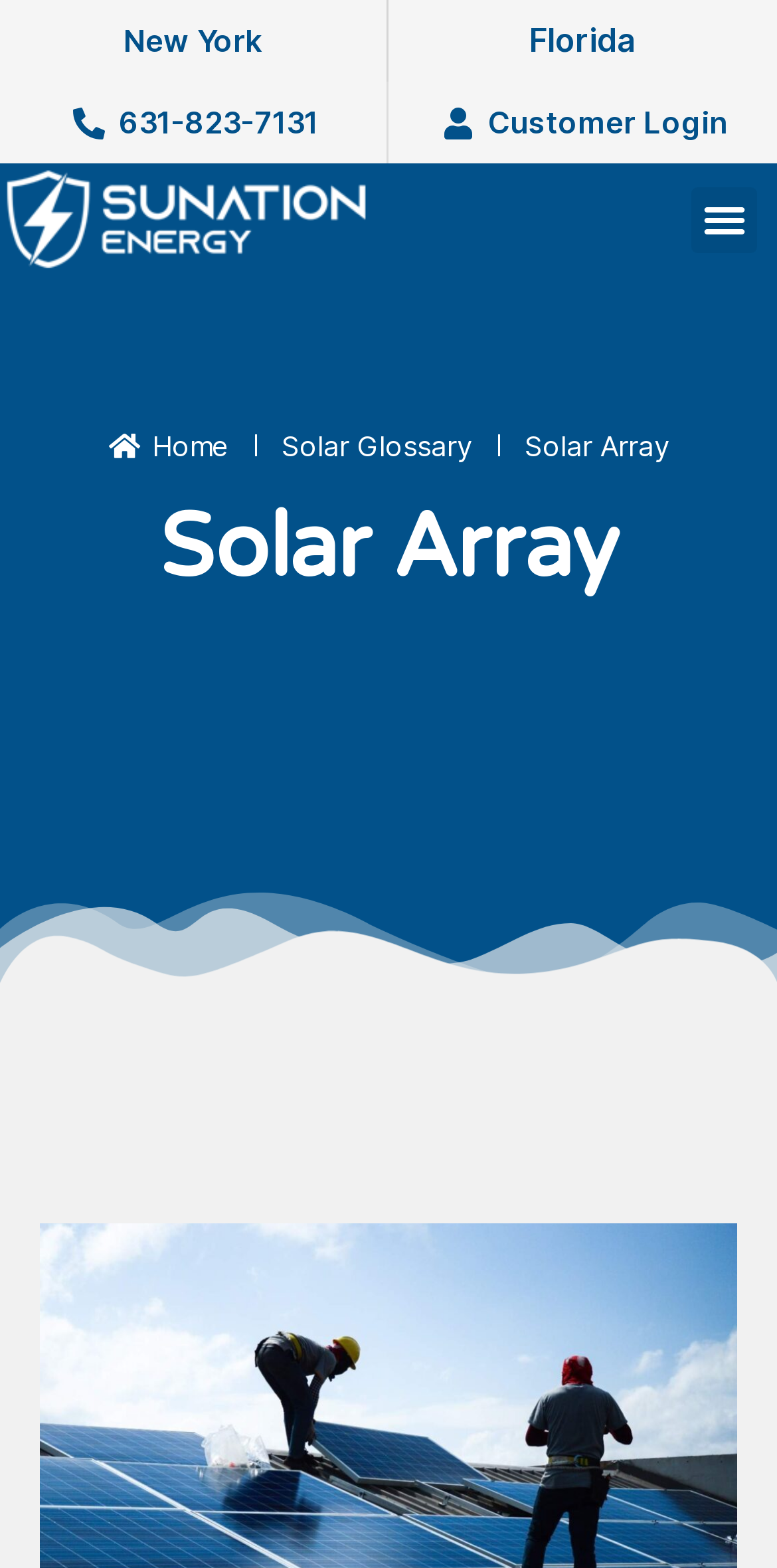Please identify the bounding box coordinates of the clickable region that I should interact with to perform the following instruction: "Learn about Solar Array". The coordinates should be expressed as four float numbers between 0 and 1, i.e., [left, top, right, bottom].

[0.072, 0.323, 0.928, 0.379]